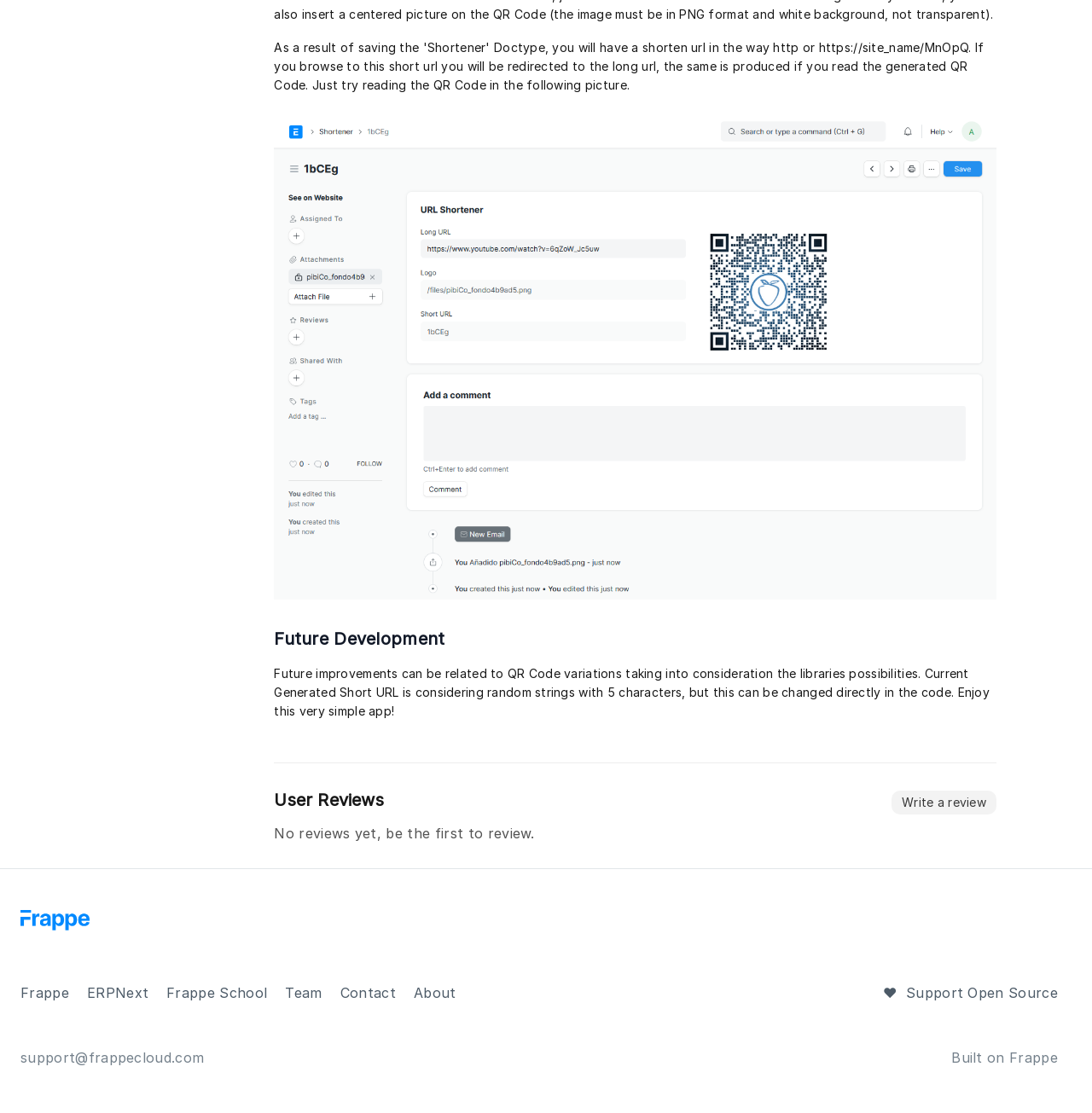What is the platform built on?
Can you offer a detailed and complete answer to this question?

The footer section of the webpage mentions 'Built on Frappe', indicating that the platform is built on Frappe.